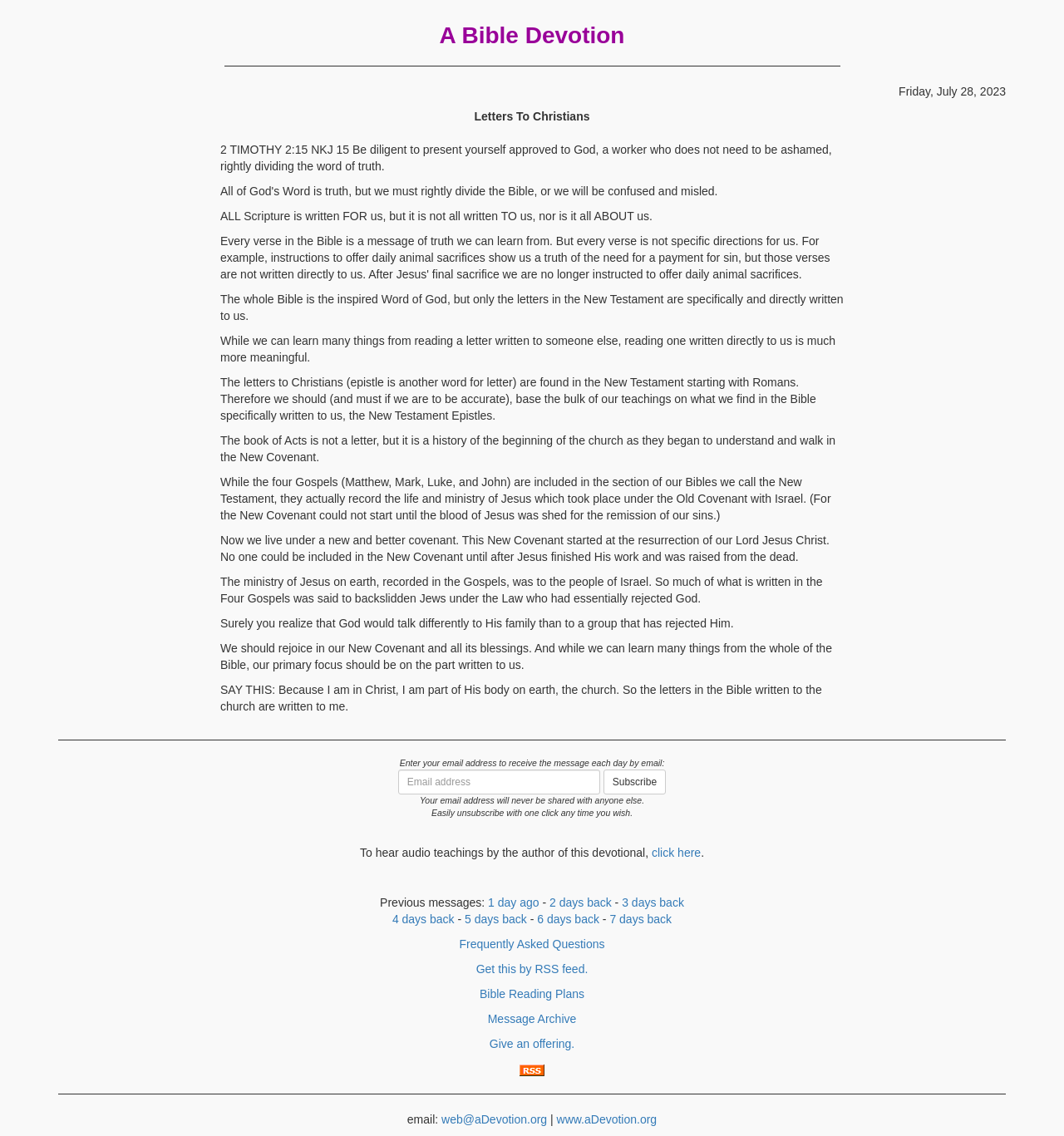Describe all visible elements and their arrangement on the webpage.

The webpage is titled "Letters To Christians" and appears to be a devotional website. At the top, there is a heading "A Bible Devotion" followed by a horizontal separator. Below the separator, the current date "Friday, July 28, 2023" is displayed, along with the title "Letters To Christians" again.

The main content of the webpage is a devotional message, which is a lengthy passage of text that discusses the importance of reading the letters in the New Testament, specifically those written to Christians. The passage is divided into several paragraphs, each exploring a different aspect of this theme.

Below the devotional message, there is a horizontal separator, followed by a section where users can enter their email address to receive the daily message via email. This section includes a textbox for entering the email address, a "Subscribe" button, and some text explaining the email subscription process.

Further down the page, there are links to audio teachings by the author of the devotional, as well as links to previous messages, including options to view messages from 1 to 7 days ago. There are also links to frequently asked questions, RSS feeds, Bible reading plans, message archives, and a way to give an offering.

At the very bottom of the page, there is another horizontal separator, followed by a section with contact information, including an email address and a website URL. There is also an RSS icon image in this section.

Throughout the page, there are a total of 3 horizontal separators, which help to visually separate the different sections of content.